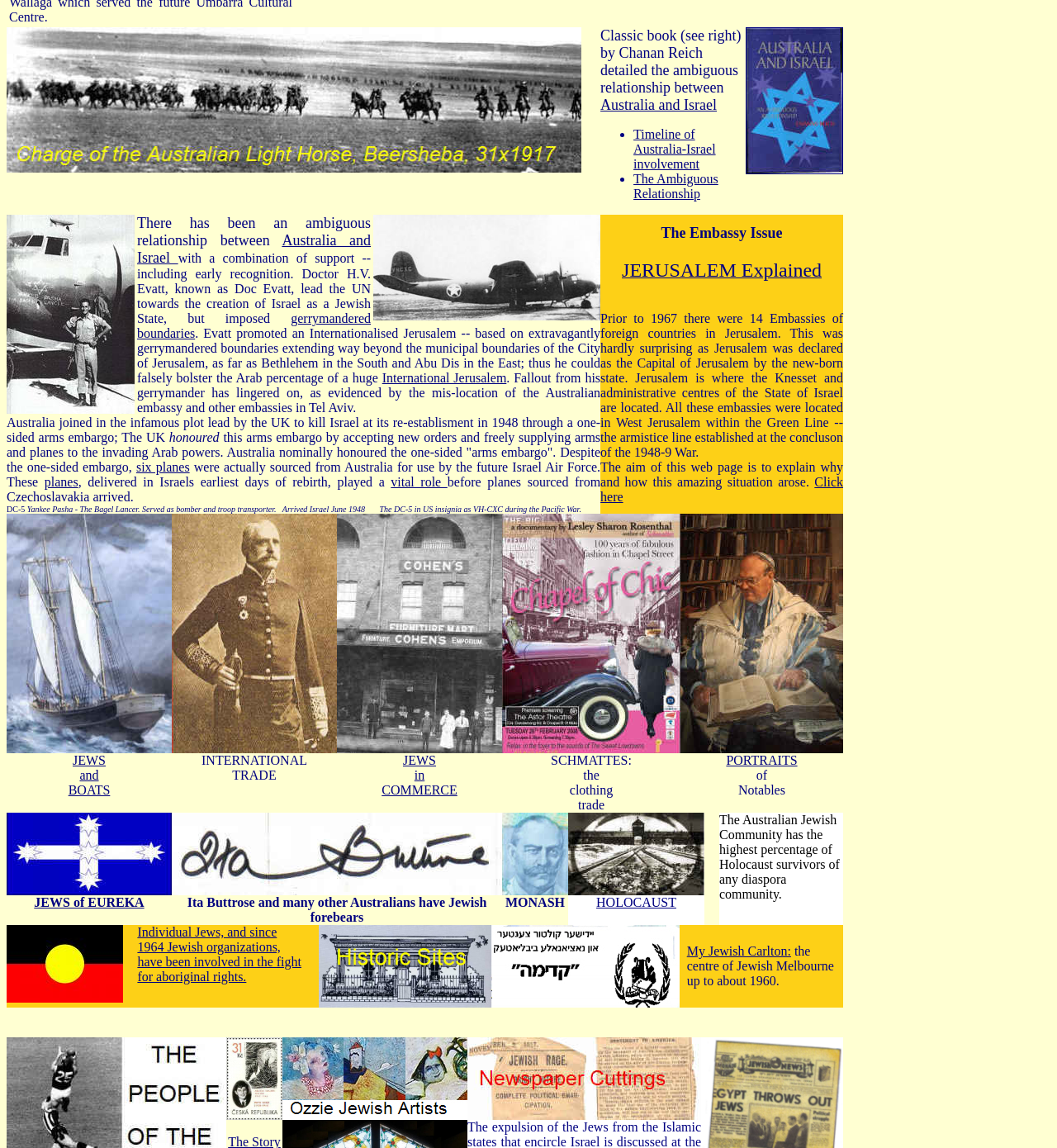How many embassies were located in Jerusalem prior to 1967?
Refer to the image and offer an in-depth and detailed answer to the question.

According to the webpage, prior to 1967, there were 14 embassies of foreign countries located in Jerusalem, all of which were located in West Jerusalem within the Green Line.